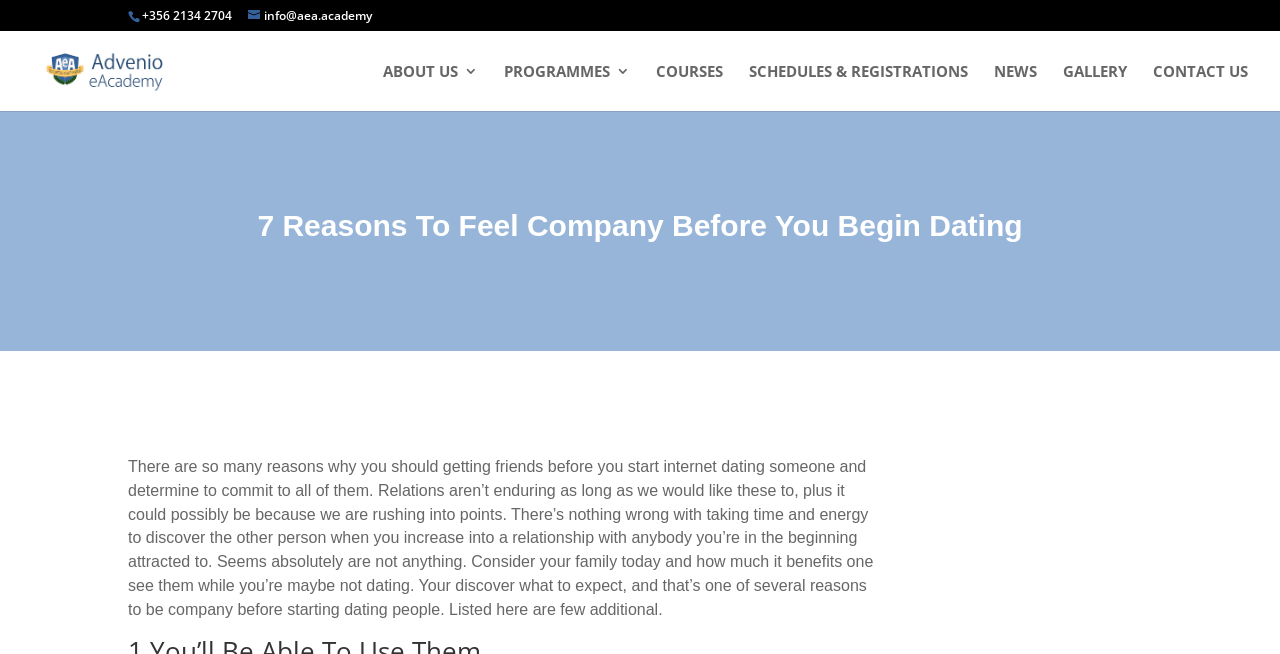What is the purpose of the search box?
Use the information from the screenshot to give a comprehensive response to the question.

I found a search box element on the webpage with a placeholder text 'Search for:', which suggests that the purpose of the search box is to allow users to search for something on the website.